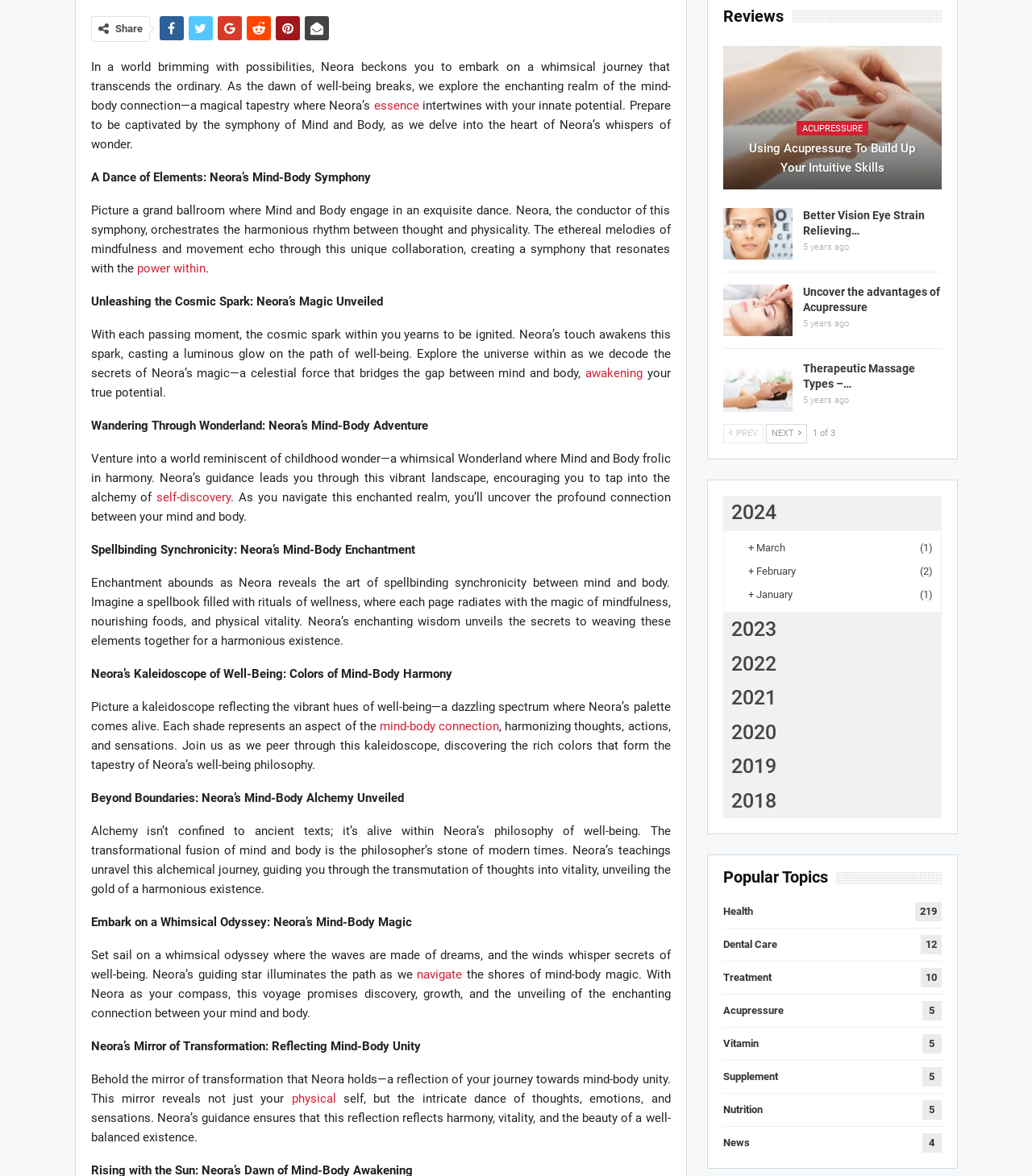Please find the bounding box for the following UI element description. Provide the coordinates in (top-left x, top-left y, bottom-right x, bottom-right y) format, with values between 0 and 1: + March (1)

[0.725, 0.458, 0.904, 0.473]